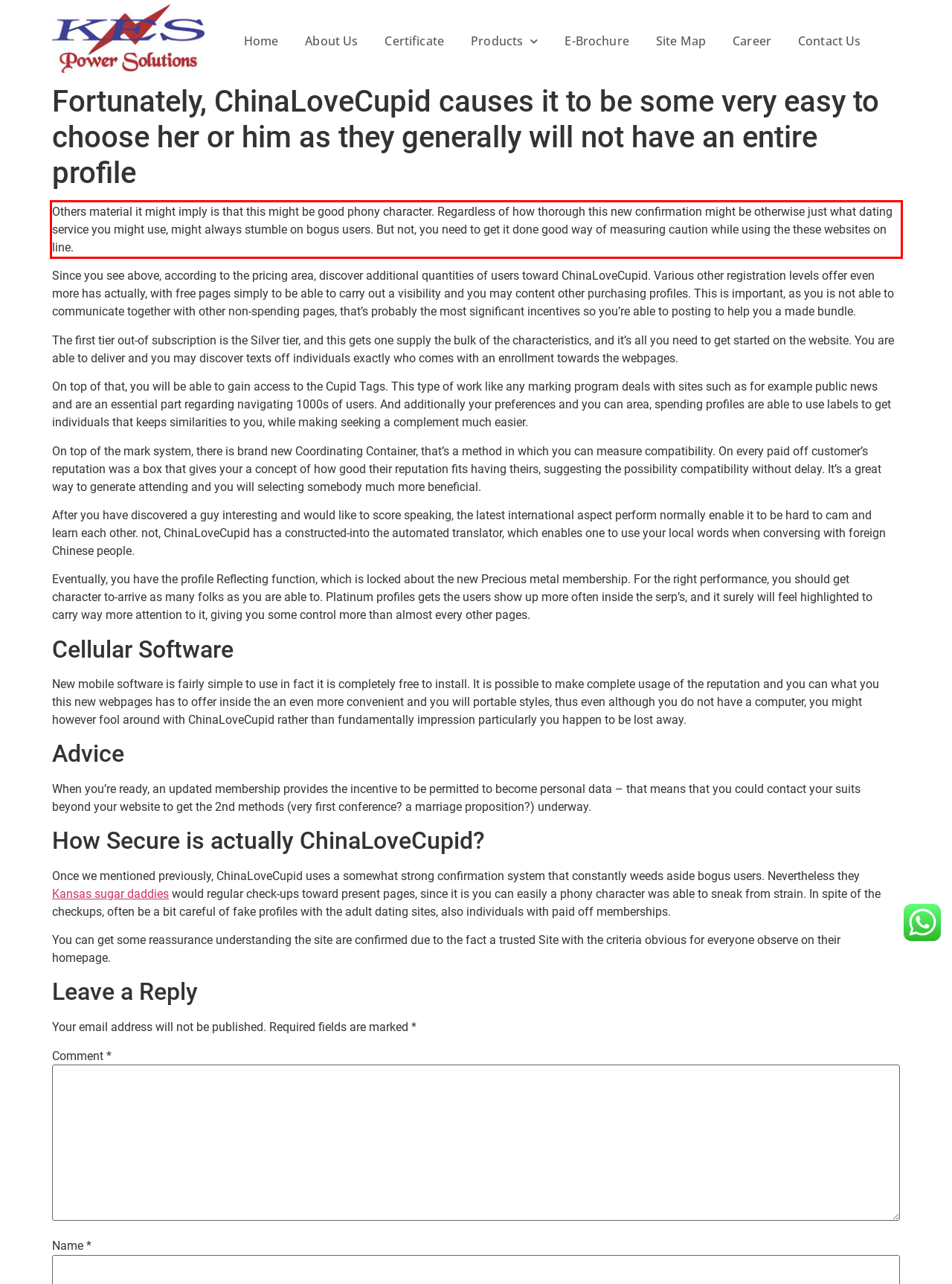Please recognize and transcribe the text located inside the red bounding box in the webpage image.

Others material it might imply is that this might be good phony character. Regardless of how thorough this new confirmation might be otherwise just what dating service you might use, might always stumble on bogus users. But not, you need to get it done good way of measuring caution while using the these websites on line.